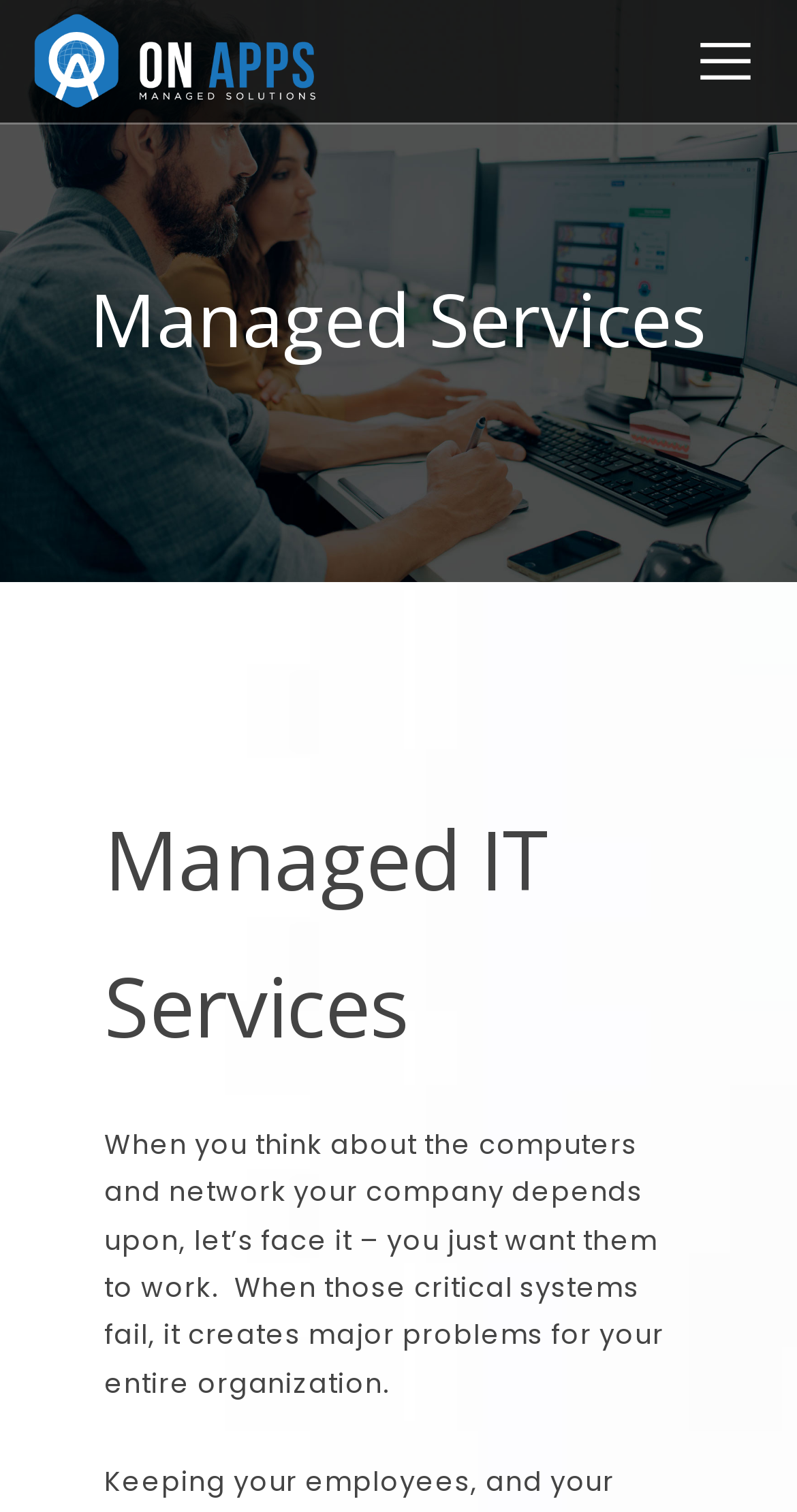Are there social media links?
Answer the question with just one word or phrase using the image.

Yes